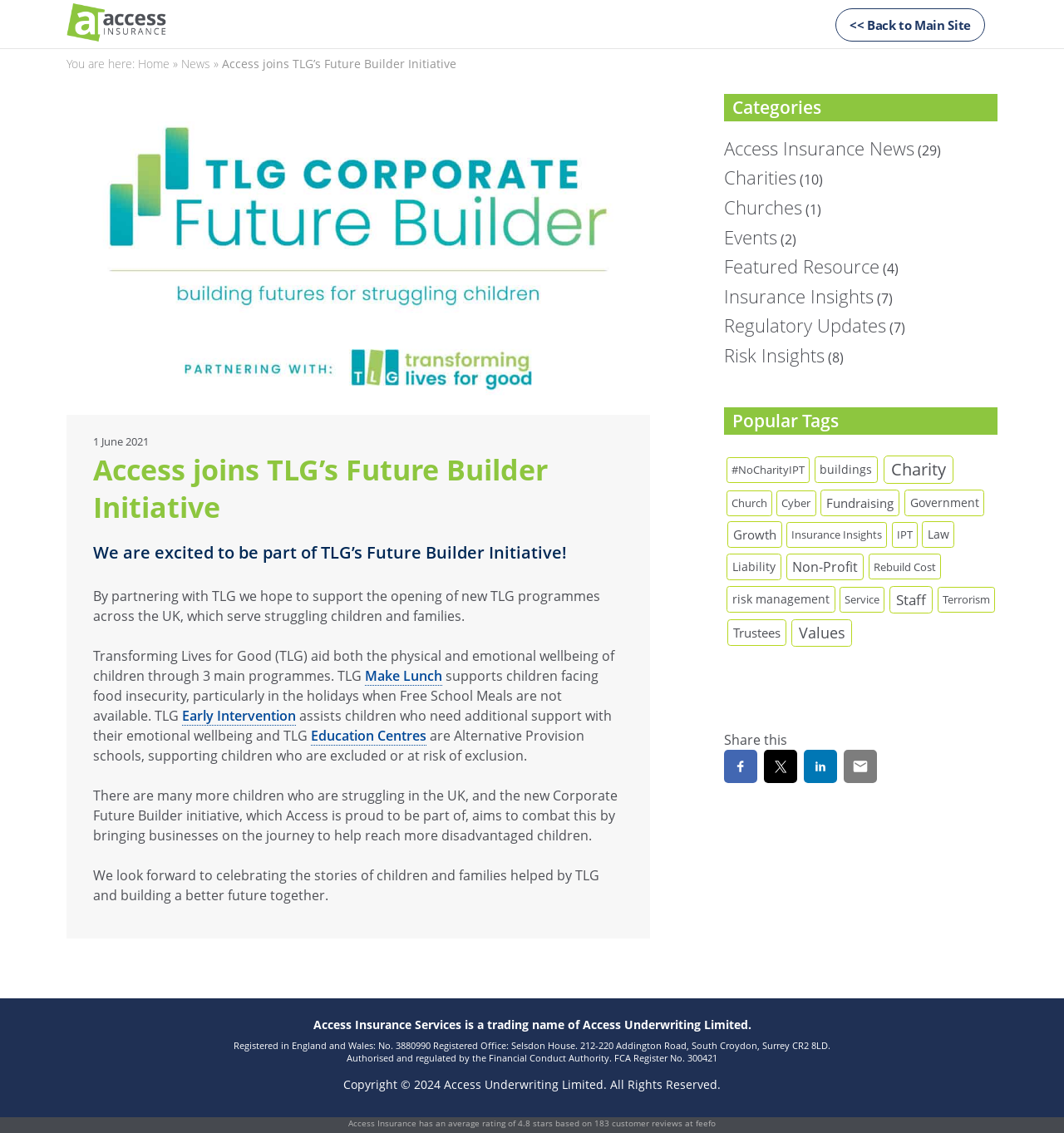Please identify the bounding box coordinates of the clickable area that will fulfill the following instruction: "Learn more about 'Make Lunch' programme". The coordinates should be in the format of four float numbers between 0 and 1, i.e., [left, top, right, bottom].

[0.343, 0.588, 0.416, 0.605]